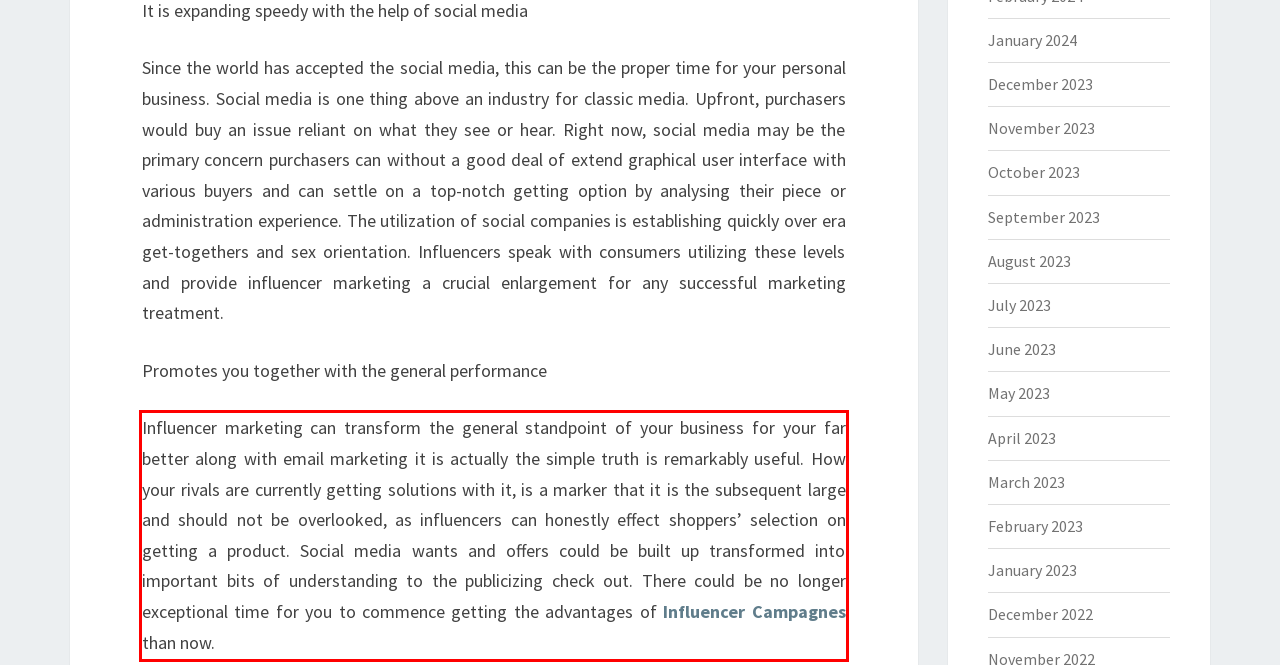Please examine the webpage screenshot and extract the text within the red bounding box using OCR.

Influencer marketing can transform the general standpoint of your business for your far better along with email marketing it is actually the simple truth is remarkably useful. How your rivals are currently getting solutions with it, is a marker that it is the subsequent large and should not be overlooked, as influencers can honestly effect shoppers’ selection on getting a product. Social media wants and offers could be built up transformed into important bits of understanding to the publicizing check out. There could be no longer exceptional time for you to commence getting the advantages of Influencer Campagnes than now.